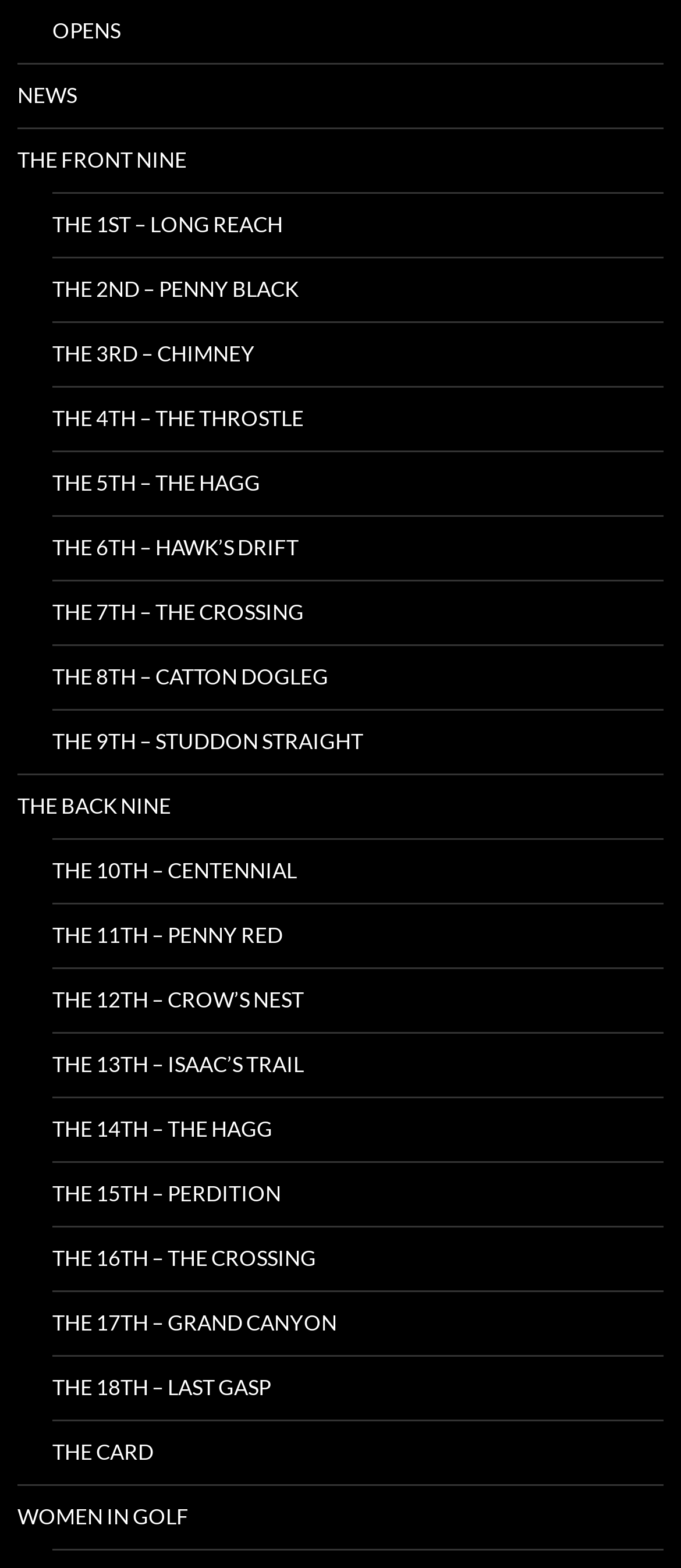Show me the bounding box coordinates of the clickable region to achieve the task as per the instruction: "Read about WOMEN IN GOLF".

[0.026, 0.948, 0.974, 0.988]